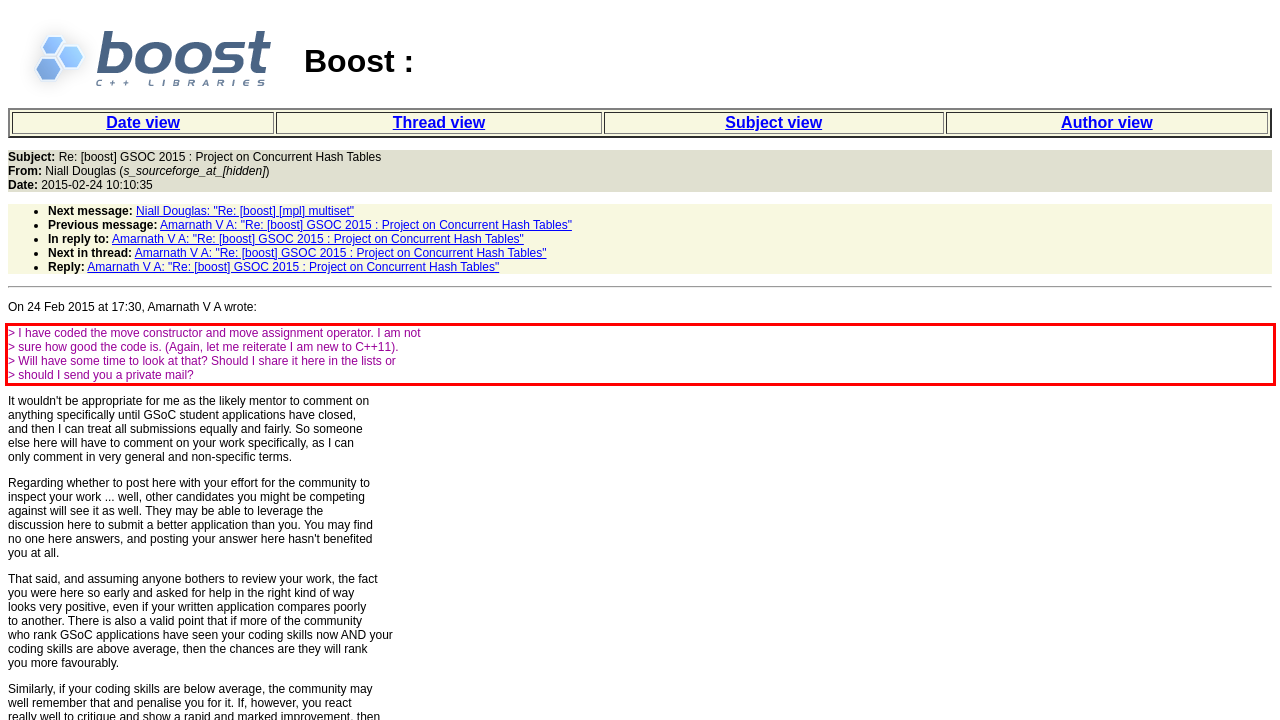Examine the webpage screenshot, find the red bounding box, and extract the text content within this marked area.

> I have coded the move constructor and move assignment operator. I am not > sure how good the code is. (Again, let me reiterate I am new to C++11). > Will have some time to look at that? Should I share it here in the lists or > should I send you a private mail?